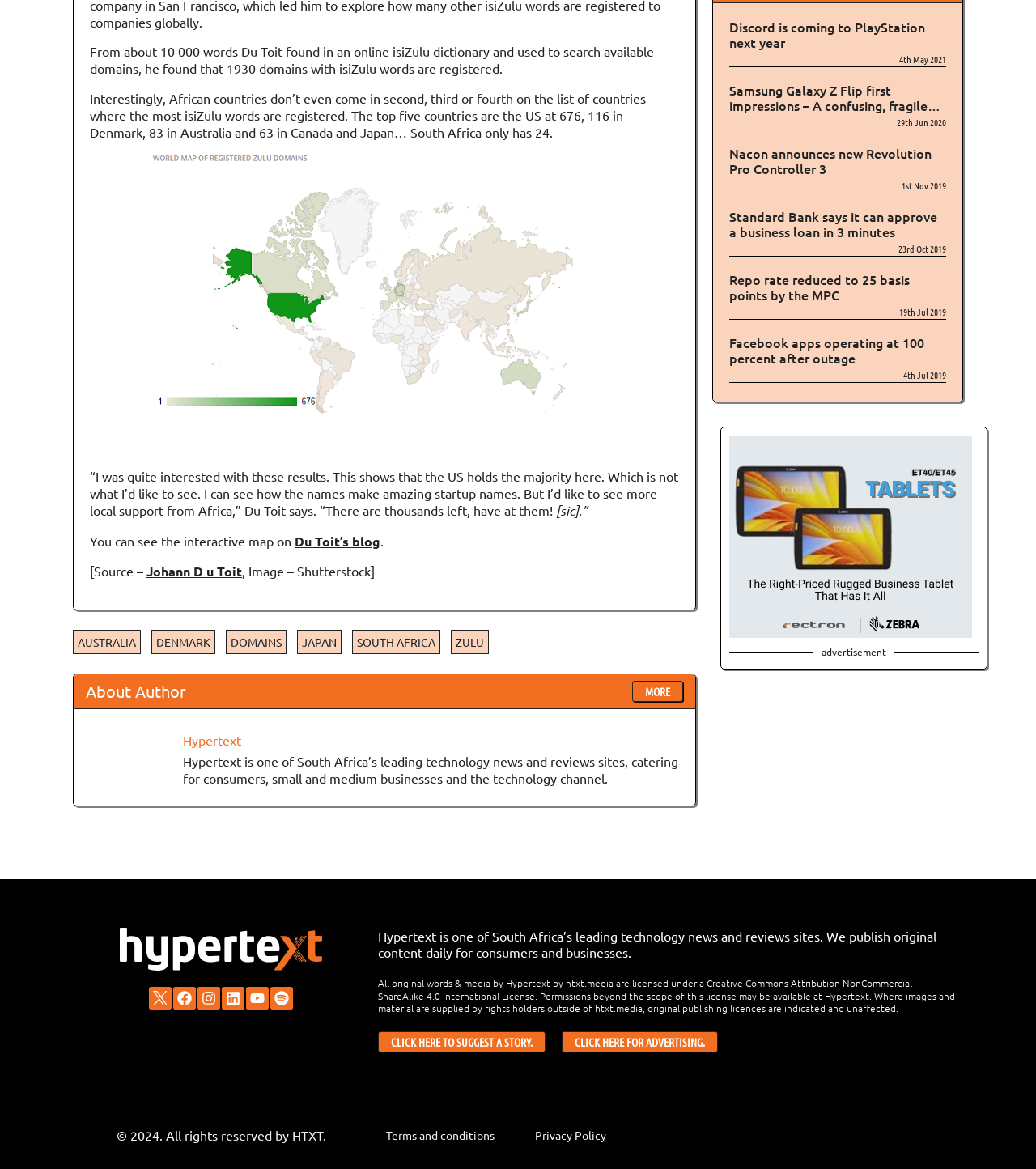Give a concise answer using one word or a phrase to the following question:
What is the date of the article 'Discord is coming to PlayStation next year'?

4th May 2021